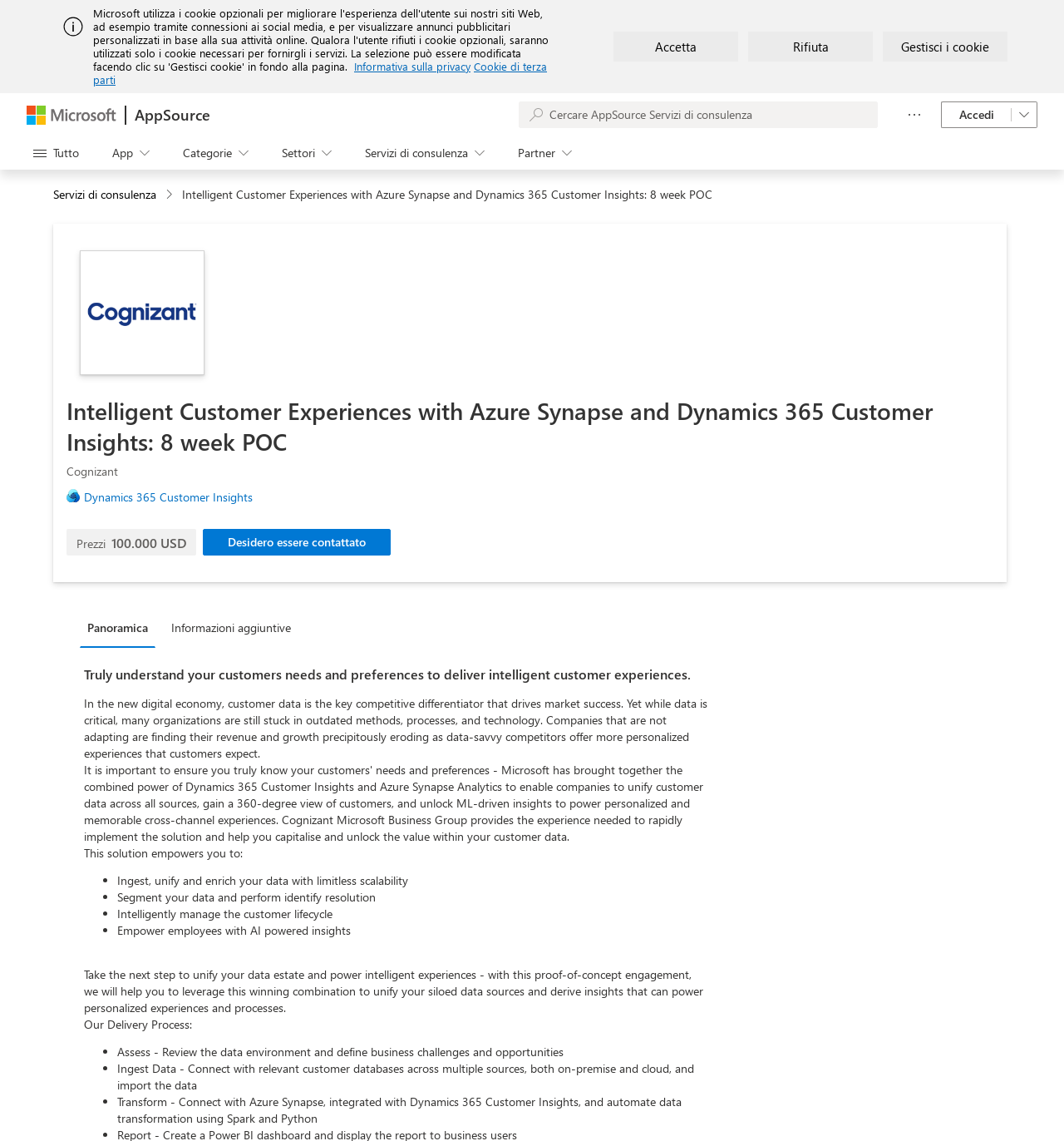Identify the bounding box coordinates for the element you need to click to achieve the following task: "Search for AppSource services". The coordinates must be four float values ranging from 0 to 1, formatted as [left, top, right, bottom].

[0.488, 0.089, 0.825, 0.112]